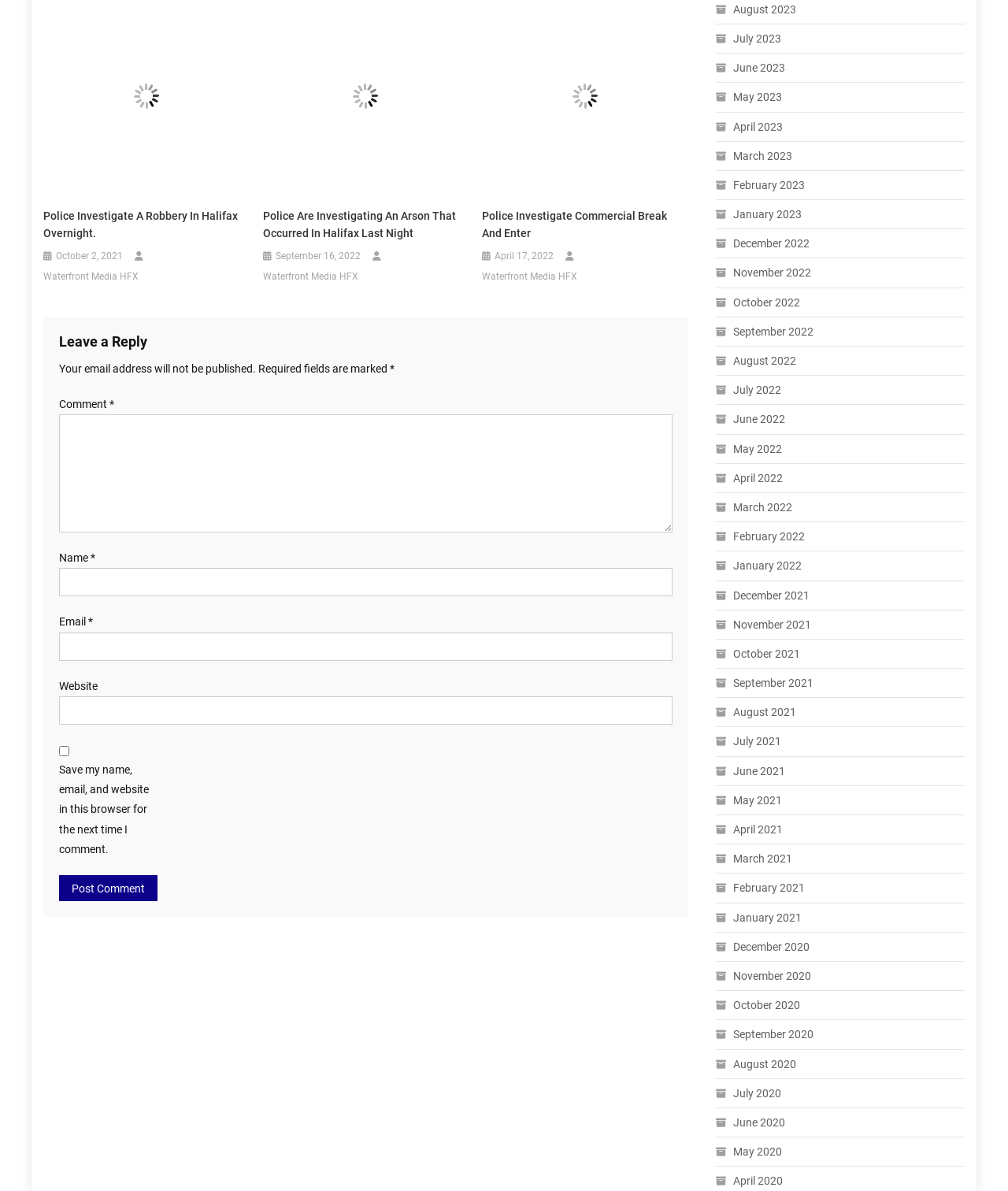Answer this question in one word or a short phrase: How many months are listed in the archive section?

36